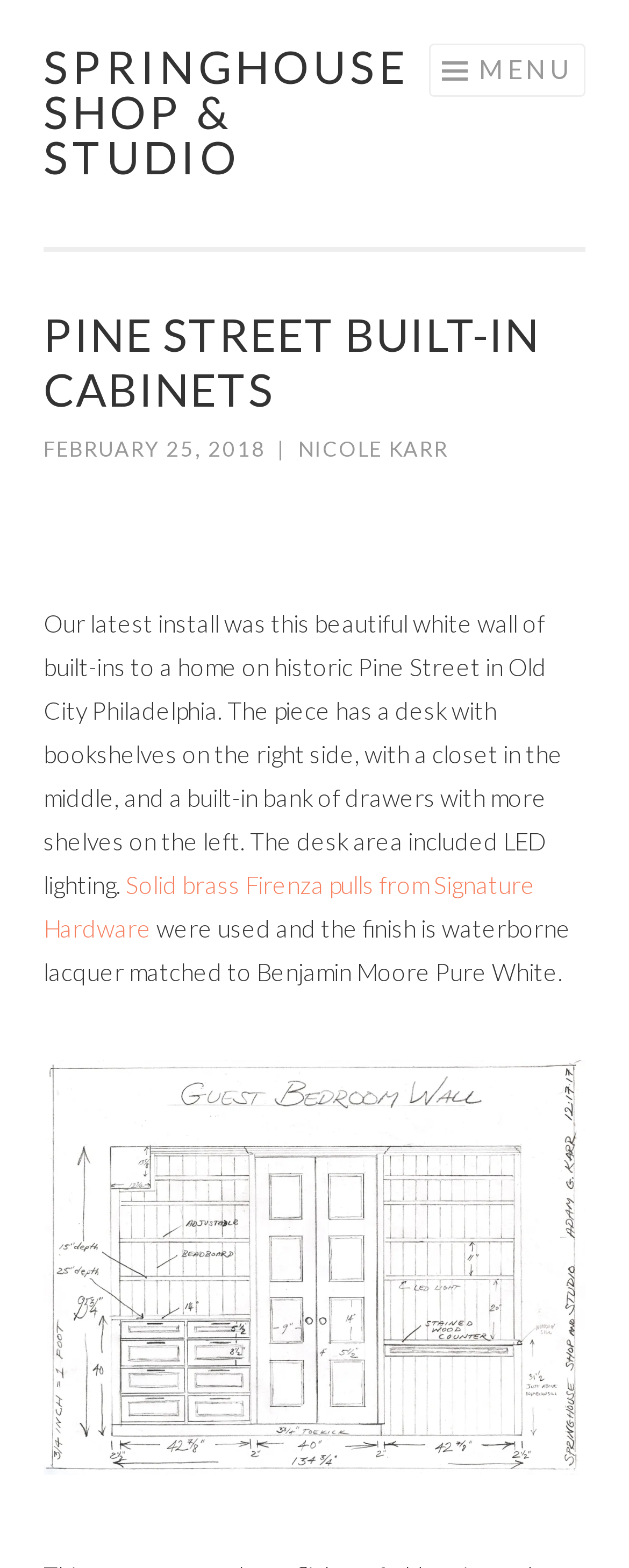Please provide a detailed answer to the question below by examining the image:
What is the location of the closet in the built-in cabinets?

The answer can be found in the text description of the webpage, which mentions 'The piece has a desk with bookshelves on the right side, with a closet in the middle, and a built-in bank of drawers with more shelves on the left'.